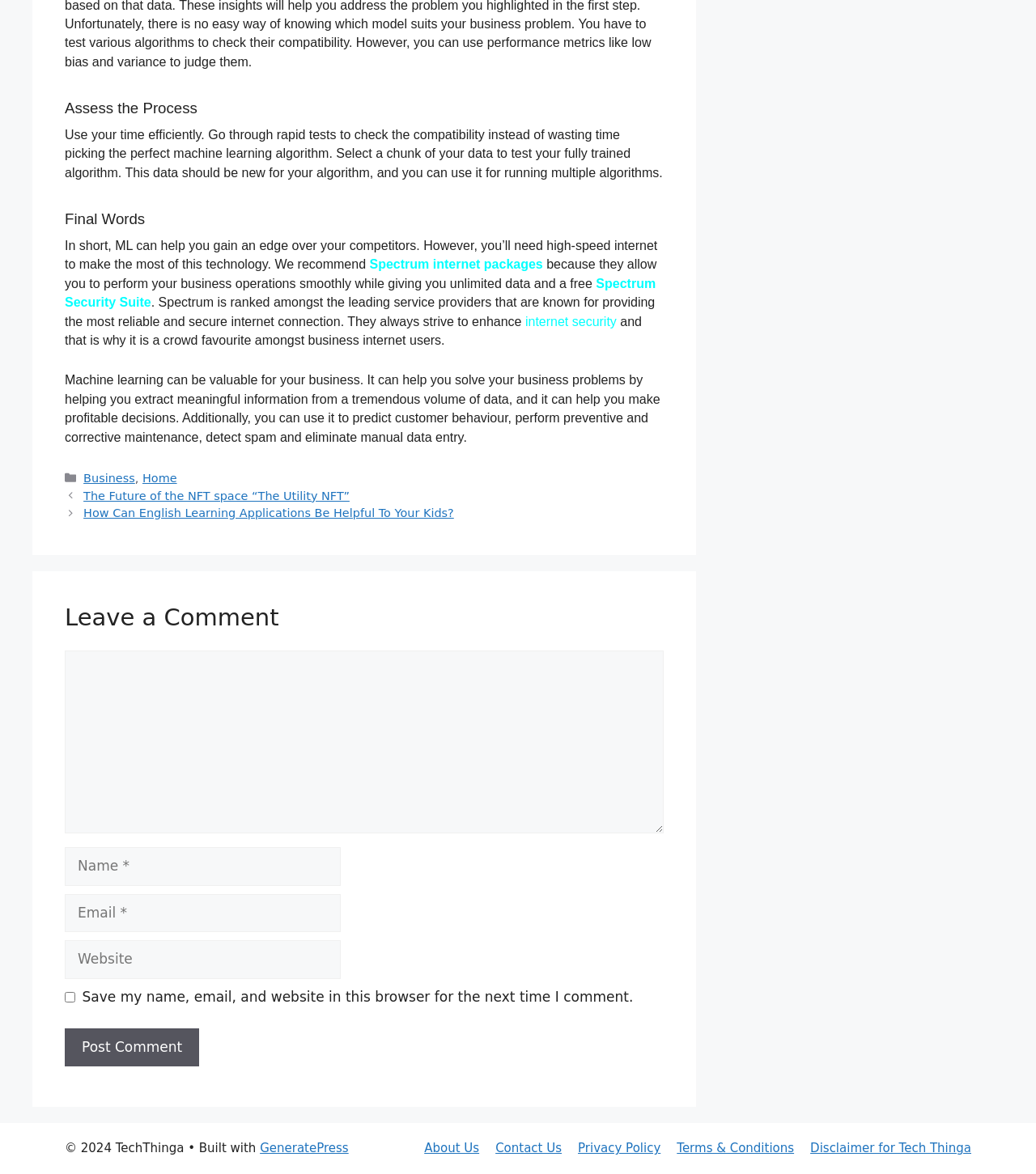Please predict the bounding box coordinates (top-left x, top-left y, bottom-right x, bottom-right y) for the UI element in the screenshot that fits the description: Disclaimer for Tech Thinga

[0.782, 0.972, 0.938, 0.984]